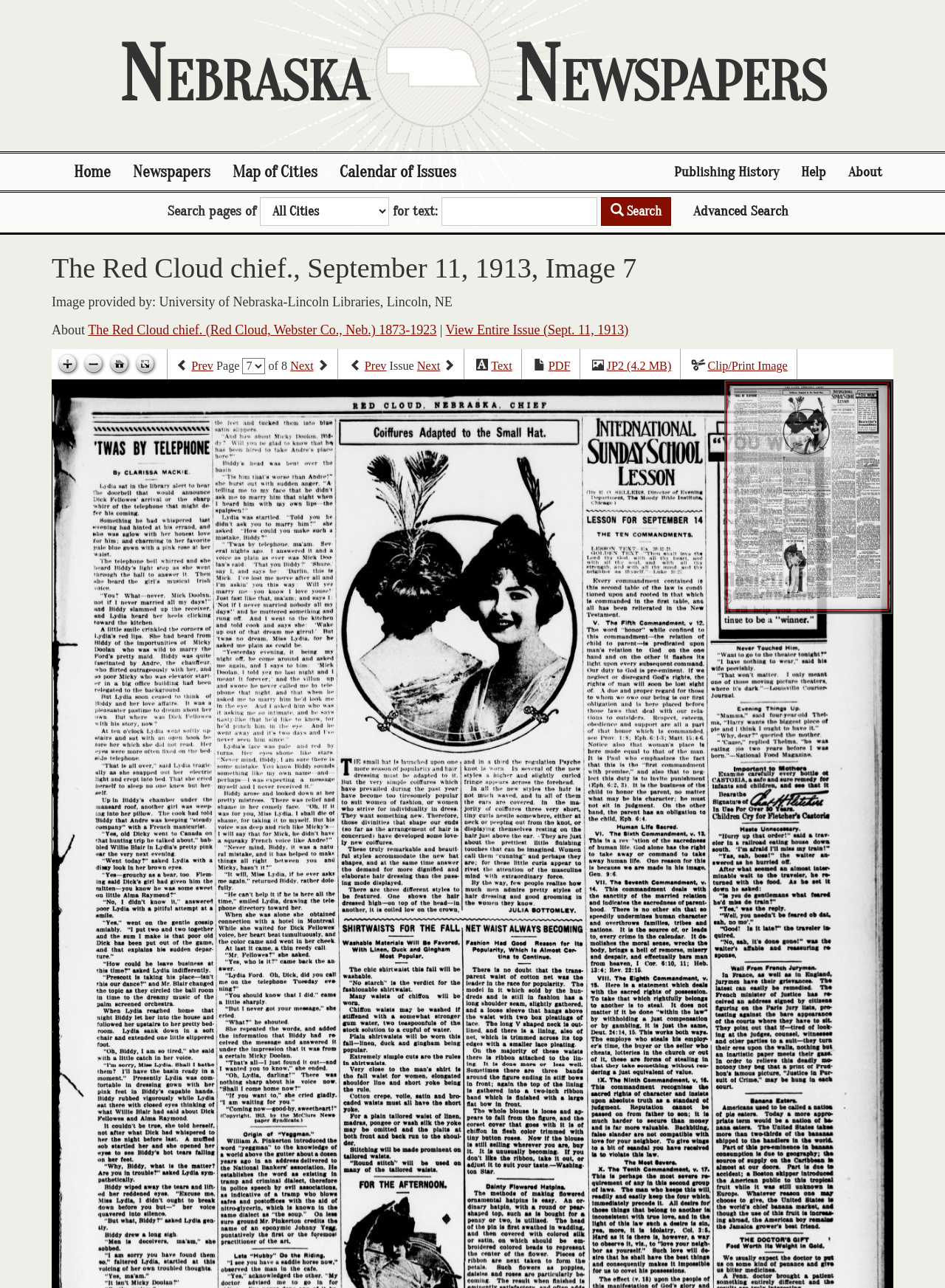Determine the bounding box of the UI element mentioned here: "Home". The coordinates must be in the format [left, top, right, bottom] with values ranging from 0 to 1.

[0.066, 0.119, 0.129, 0.148]